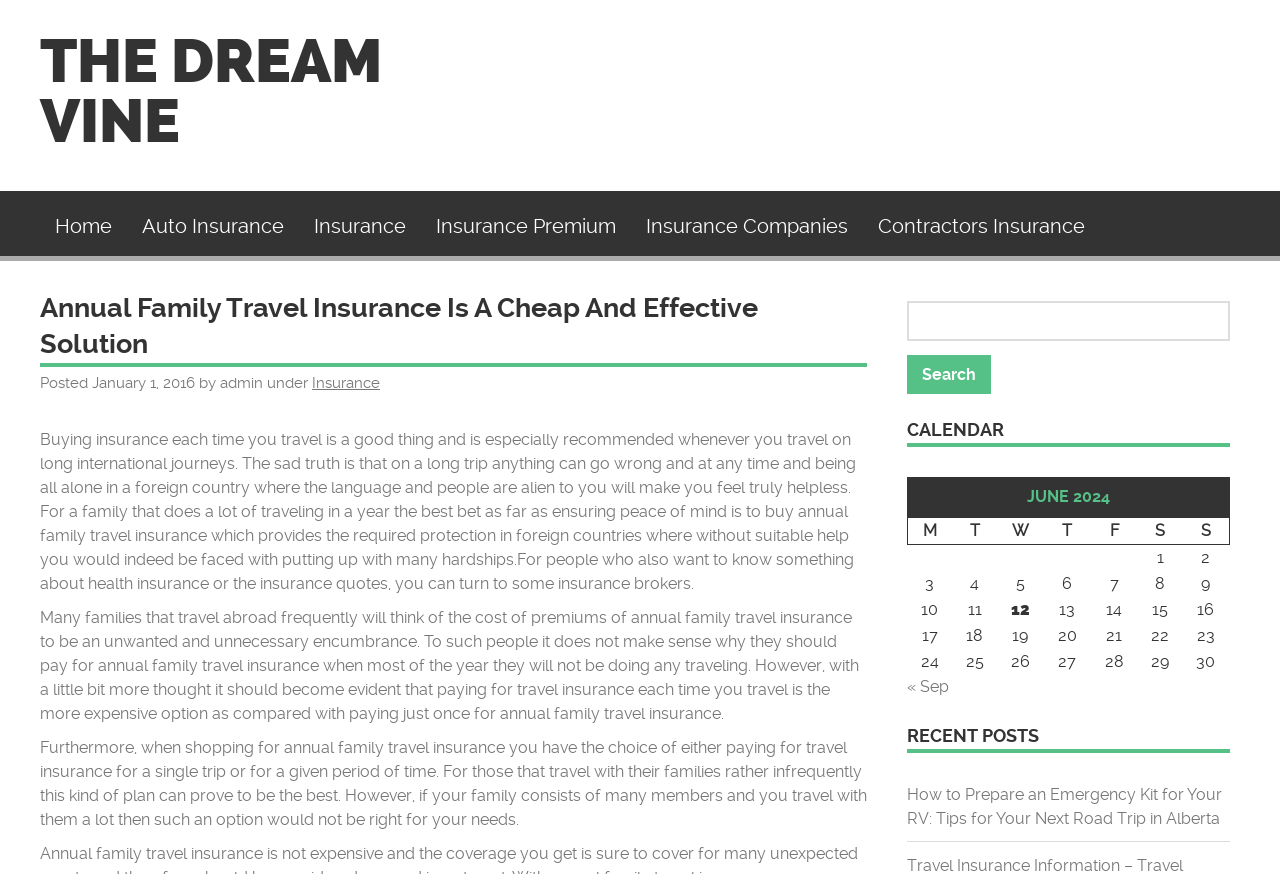Predict the bounding box coordinates of the UI element that matches this description: "Contractors Insurance". The coordinates should be in the format [left, top, right, bottom] with each value between 0 and 1.

[0.686, 0.241, 0.848, 0.275]